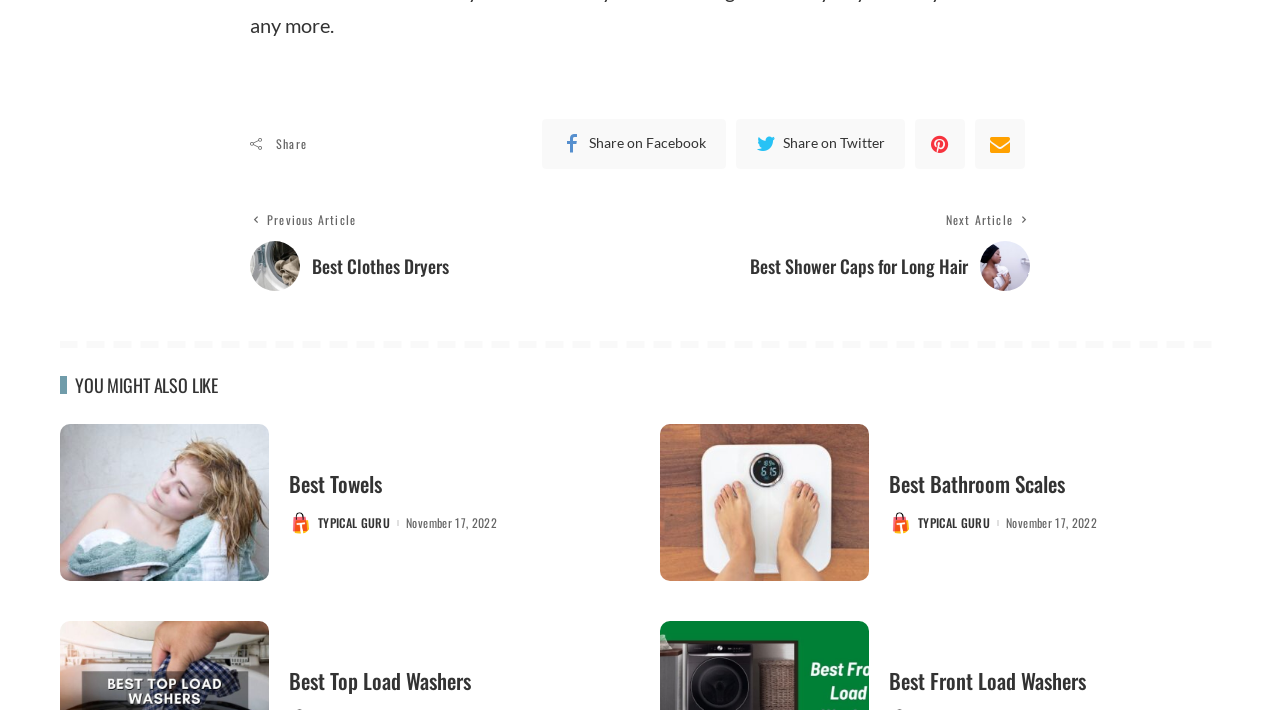Show me the bounding box coordinates of the clickable region to achieve the task as per the instruction: "Read previous article".

[0.195, 0.302, 0.484, 0.41]